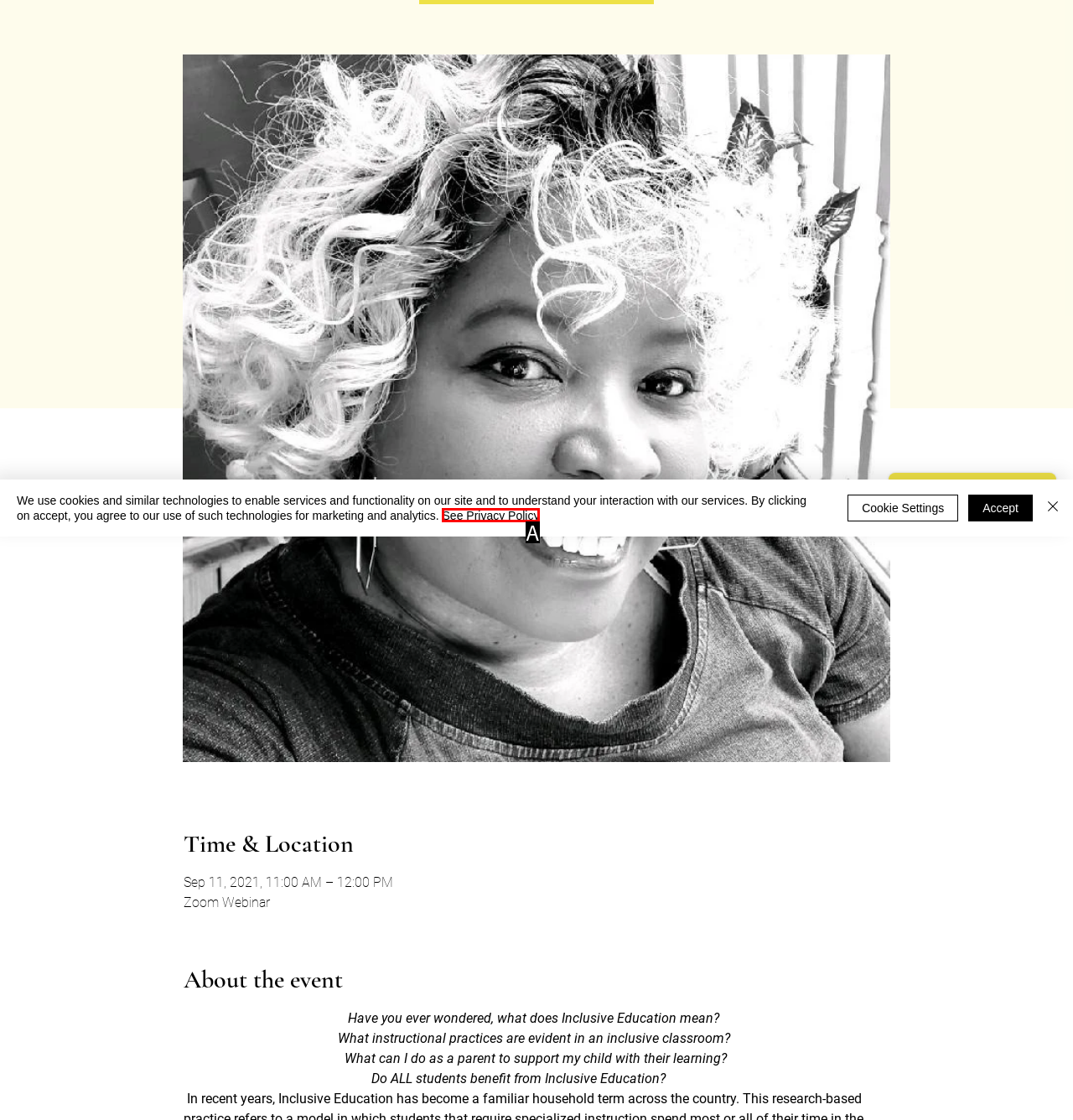Determine the UI element that matches the description: See Privacy Policy
Answer with the letter from the given choices.

A